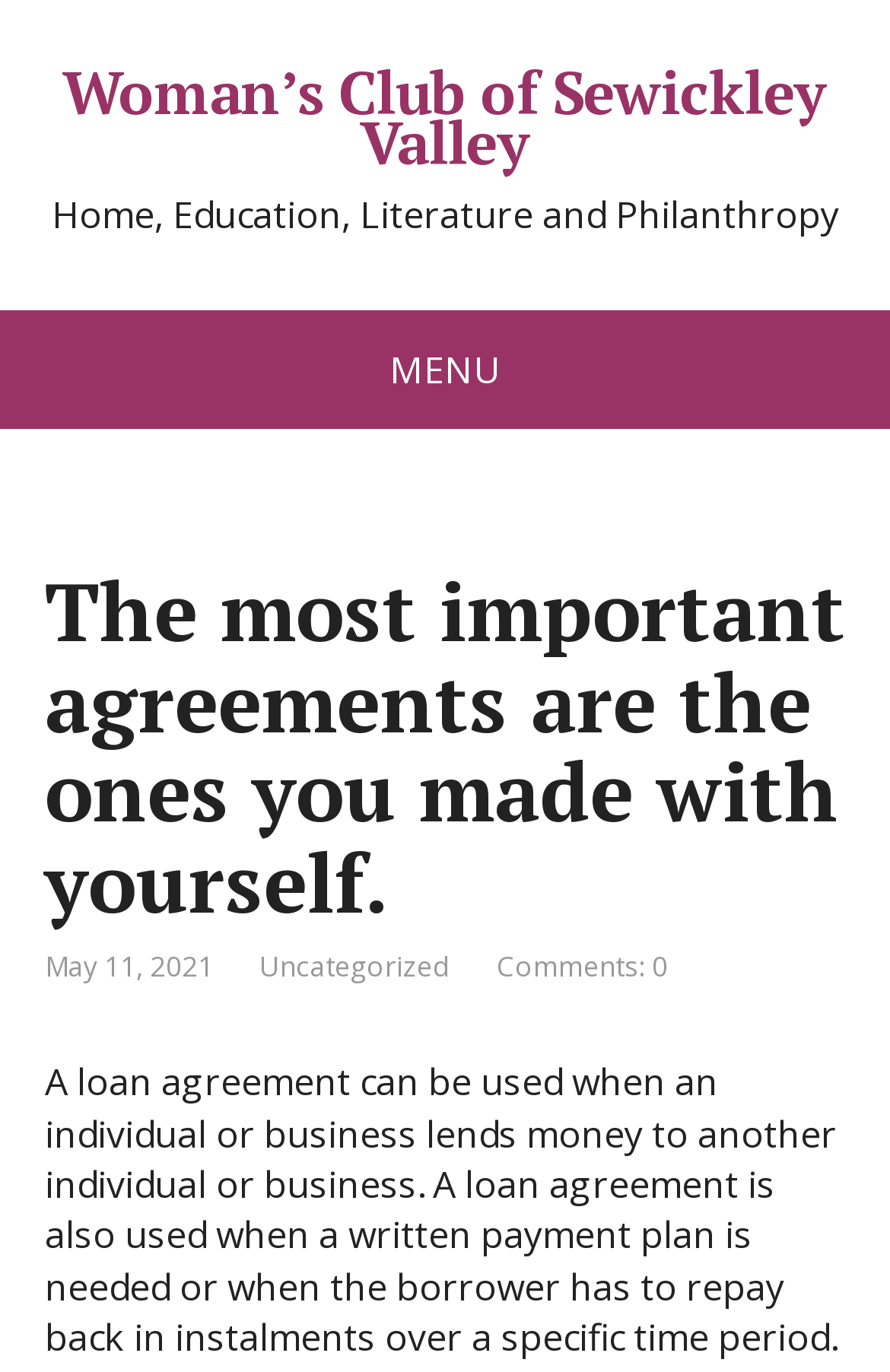What is the name of the club? Analyze the screenshot and reply with just one word or a short phrase.

Woman's Club of Sewickley Valley